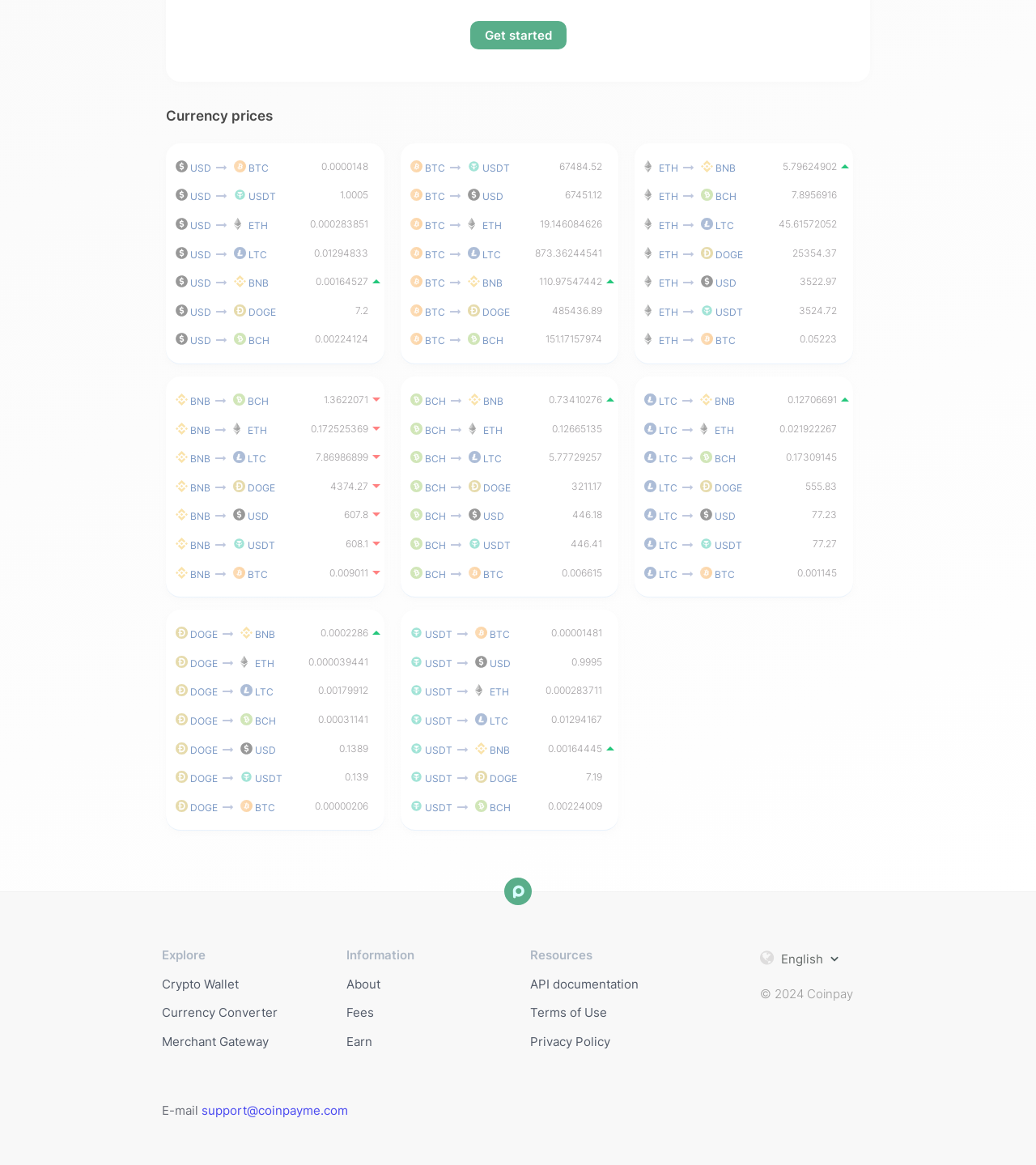Please identify the bounding box coordinates of the element's region that I should click in order to complete the following instruction: "Get started". The bounding box coordinates consist of four float numbers between 0 and 1, i.e., [left, top, right, bottom].

[0.454, 0.018, 0.546, 0.043]